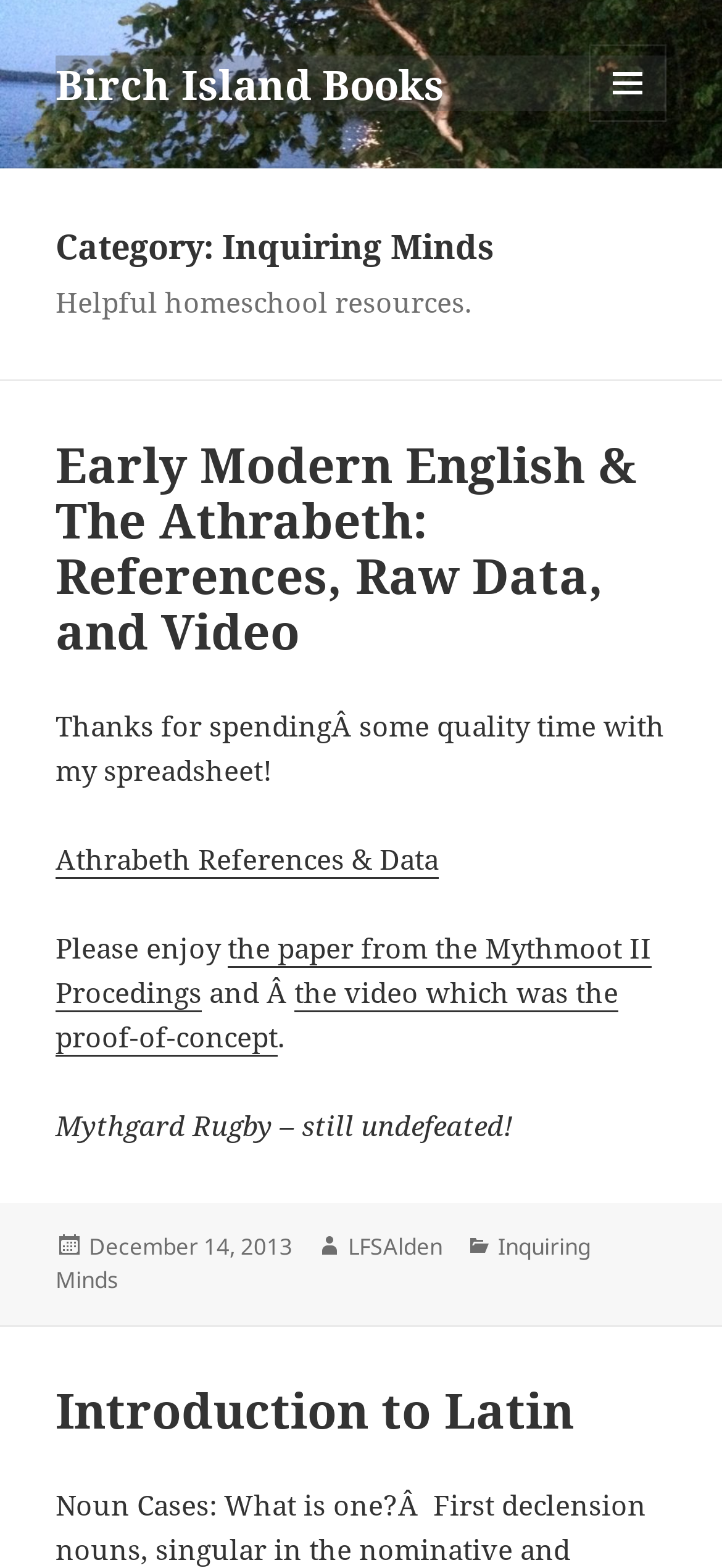Please identify the coordinates of the bounding box that should be clicked to fulfill this instruction: "Visit Miss Quantum YouTube".

None